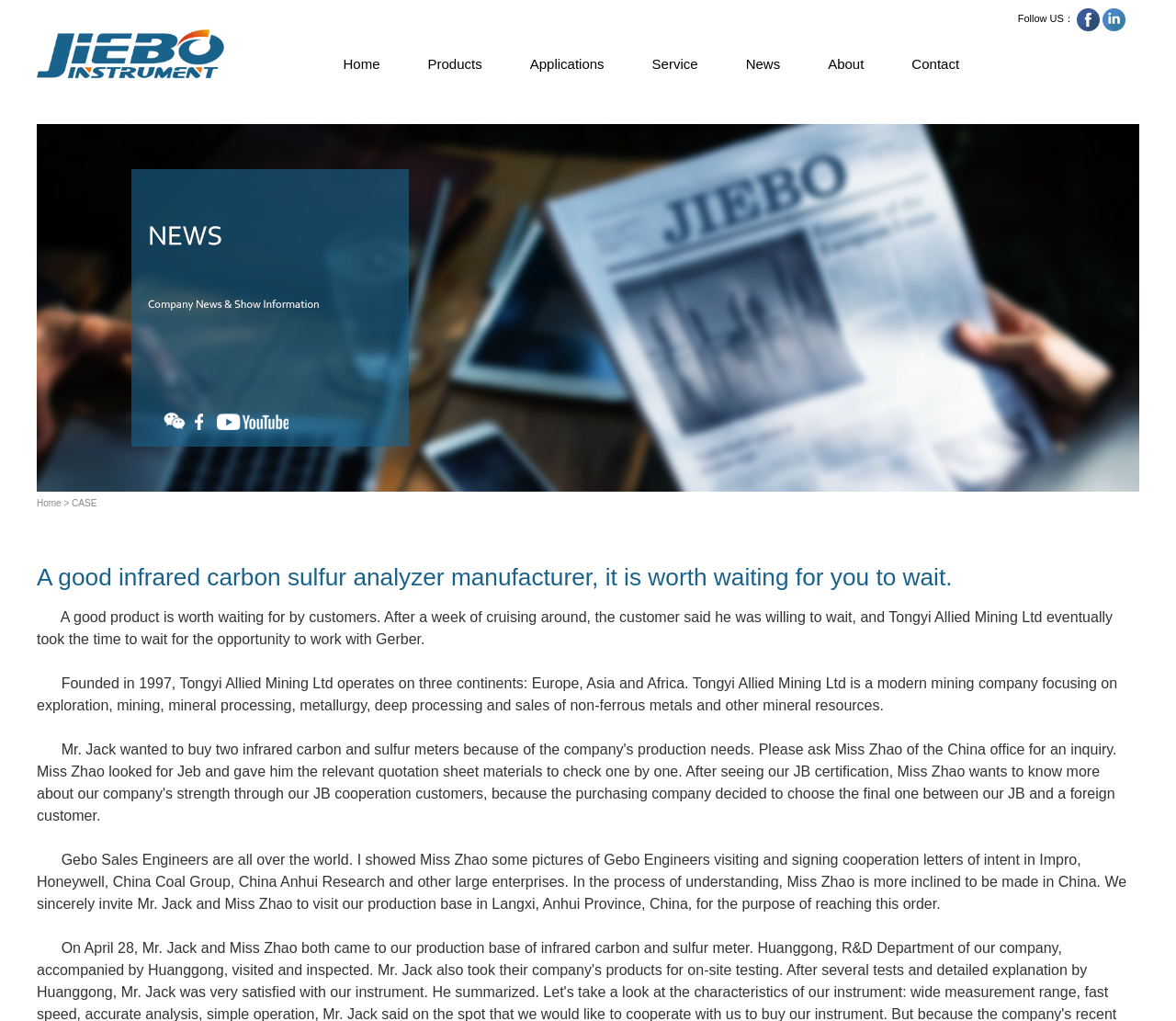What is the company's focus?
Please provide a comprehensive and detailed answer to the question.

Based on the webpage content, specifically the second paragraph, it is mentioned that Tongyi Allied Mining Ltd is a modern mining company focusing on exploration, mining, mineral processing, metallurgy, deep processing and sales of non-ferrous metals and other mineral resources.